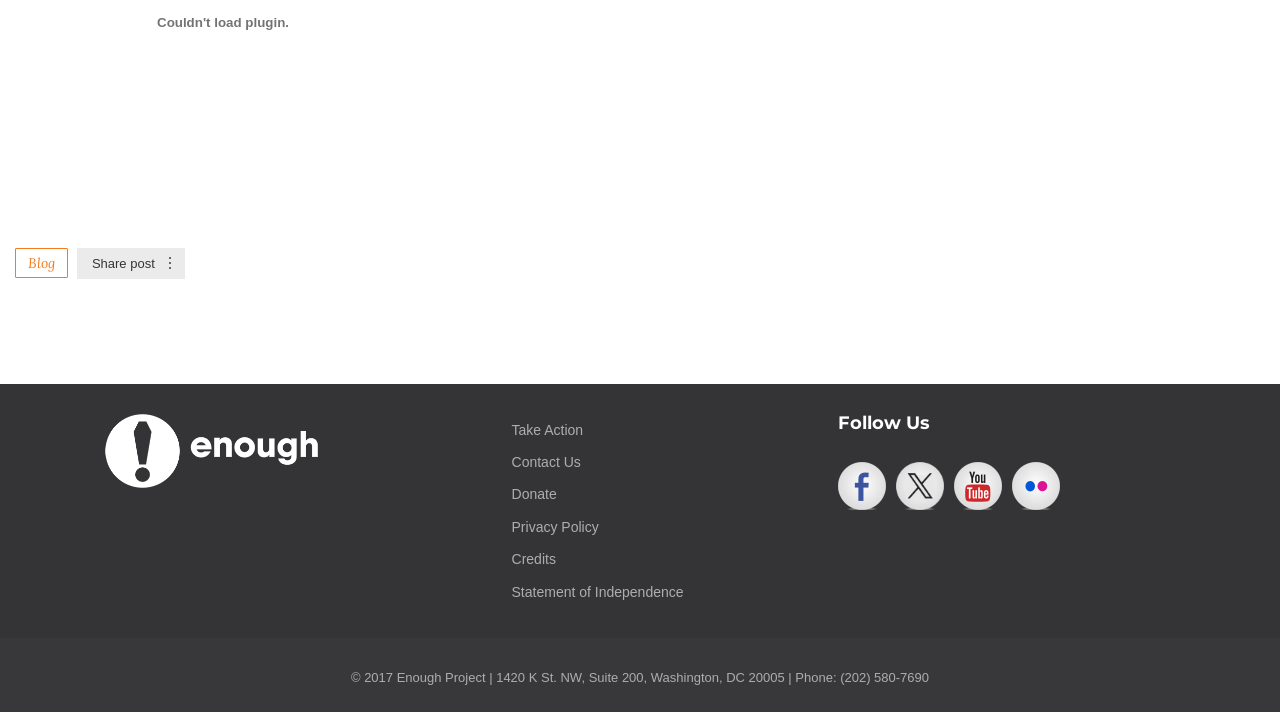What are the available actions?
Please respond to the question with a detailed and thorough explanation.

The available actions can be found in the middle section of the webpage, which contains links to Take Action, Contact Us, Donate, Privacy Policy, Credits, and Statement of Independence.